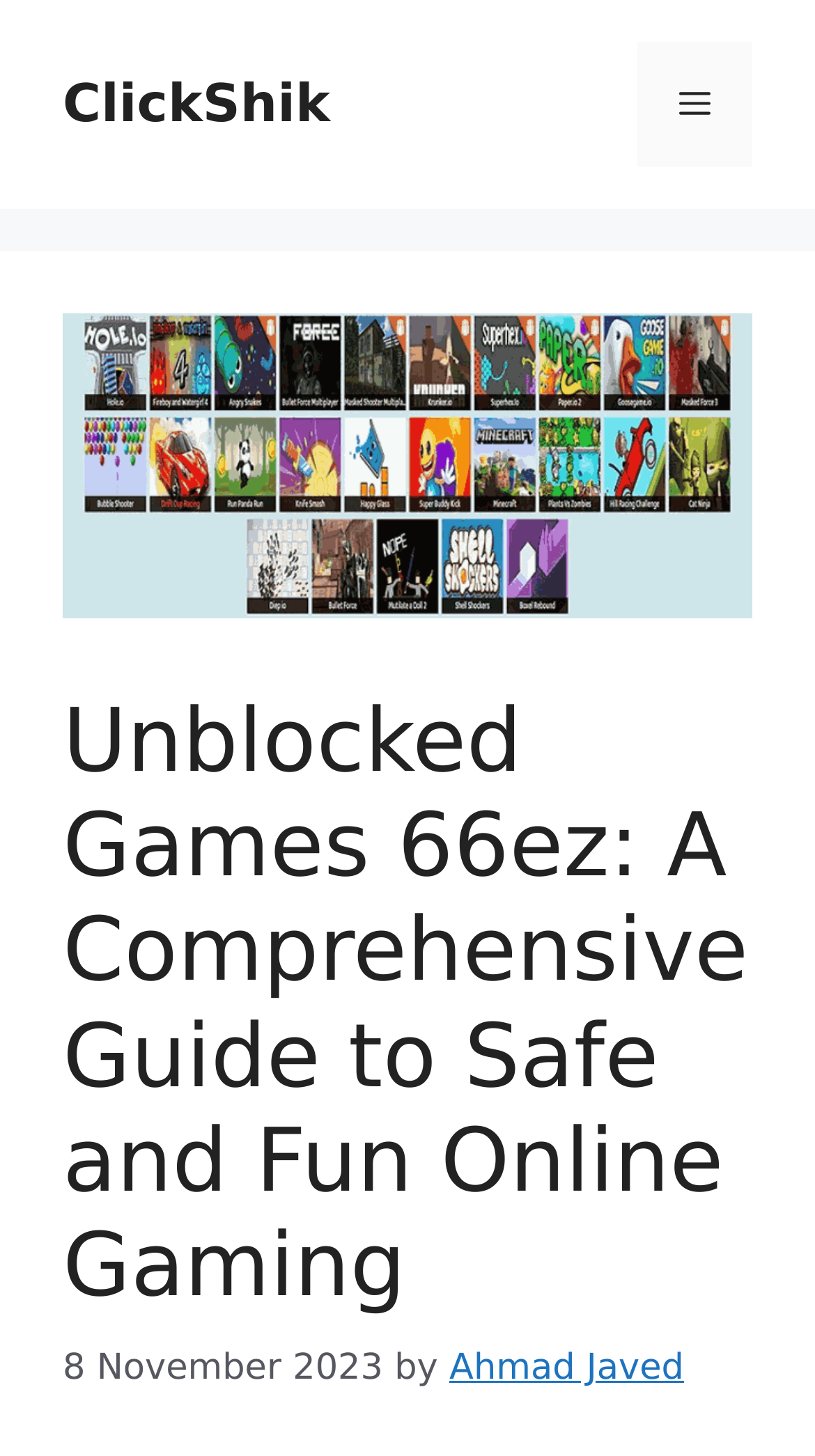Refer to the screenshot and answer the following question in detail:
What is the purpose of the button in the navigation section?

I determined the purpose of the button by examining its description as 'Mobile Toggle' and its relationship with the 'Menu' element, which suggests that it is used to toggle the menu.